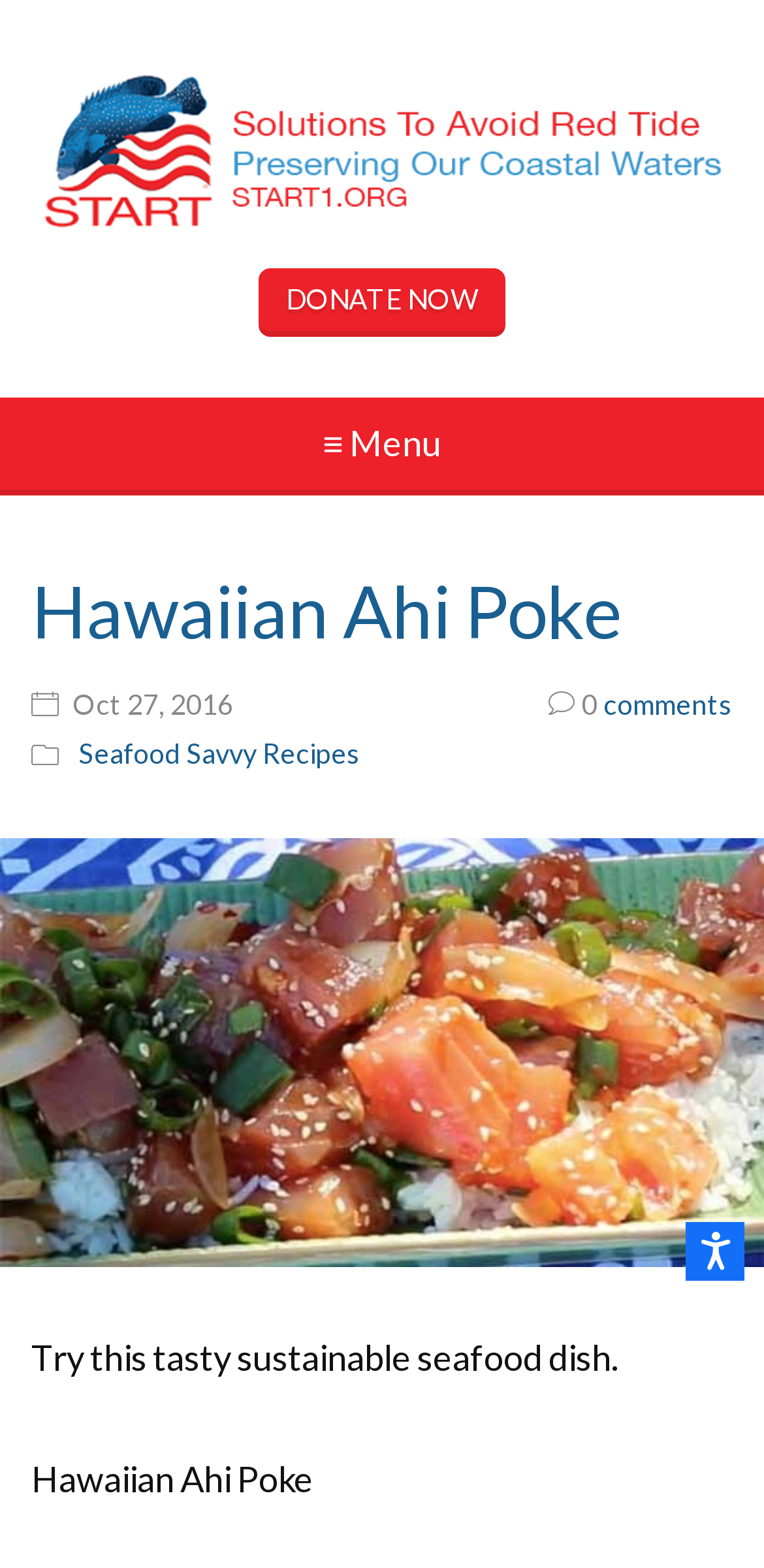Using the webpage screenshot and the element description DONATE NOW, determine the bounding box coordinates. Specify the coordinates in the format (top-left x, top-left y, bottom-right x, bottom-right y) with values ranging from 0 to 1.

[0.338, 0.171, 0.662, 0.215]